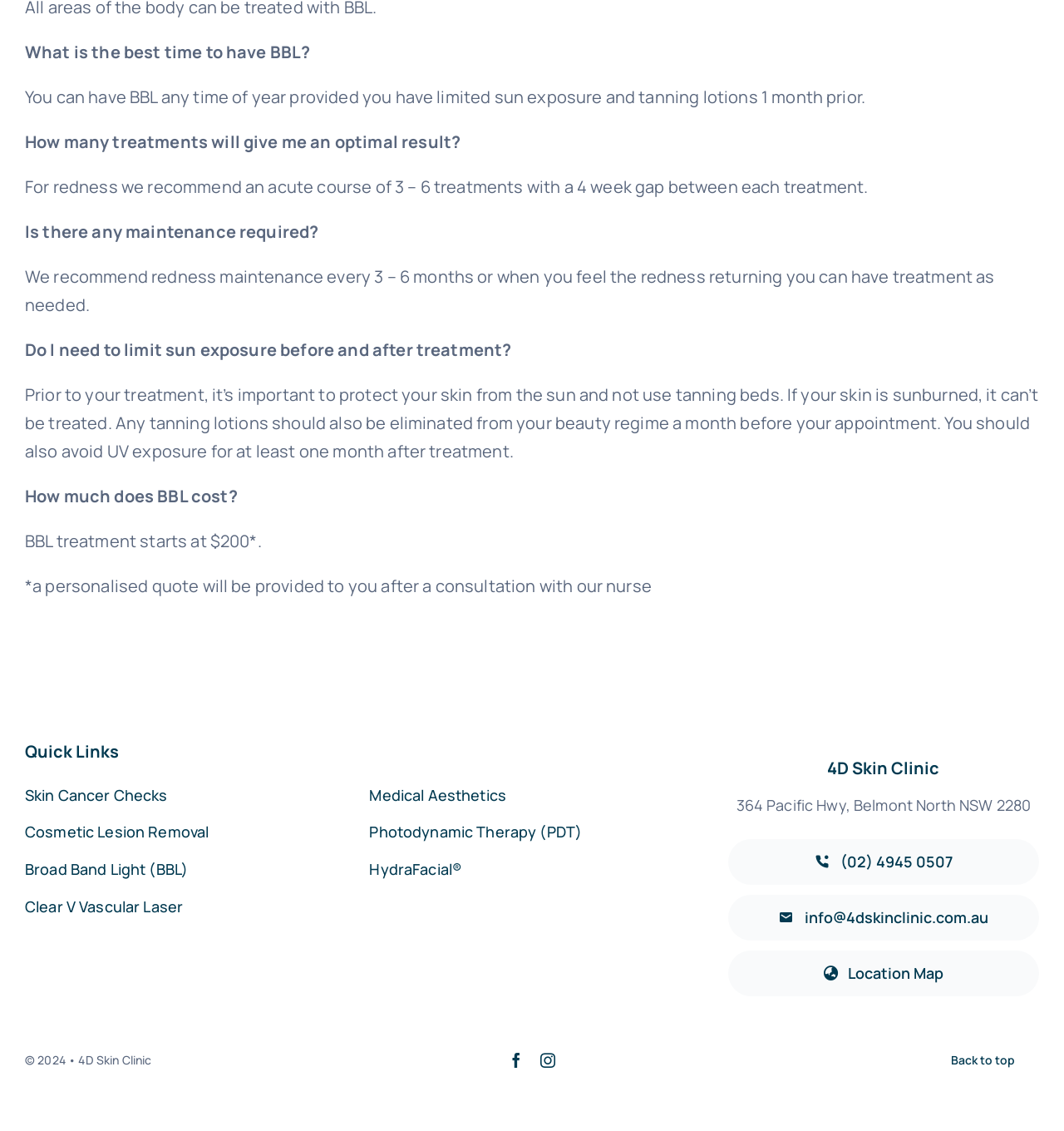Please determine the bounding box coordinates for the element with the description: "Medical Aesthetics".

[0.347, 0.692, 0.628, 0.716]